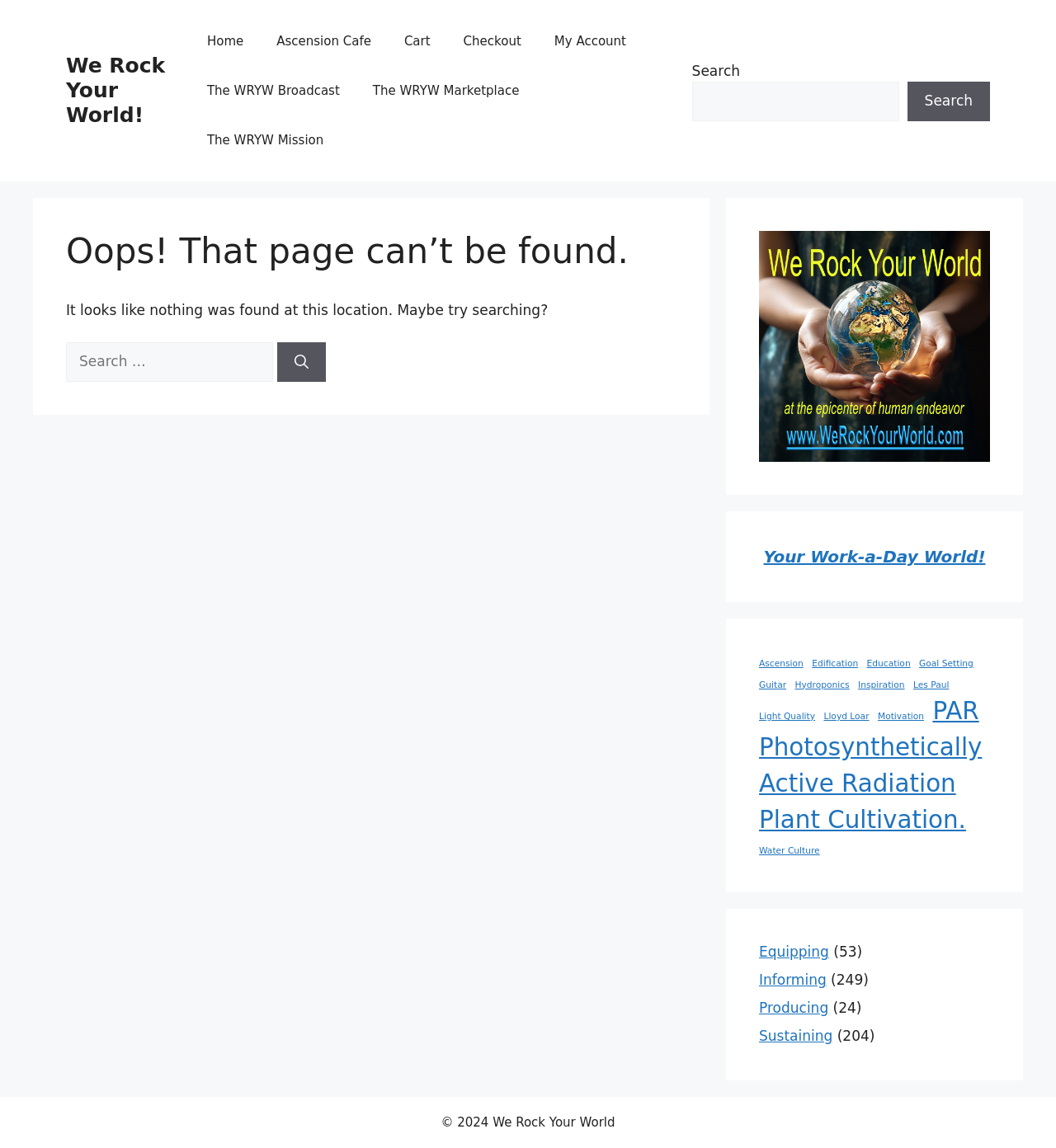Provide a thorough description of this webpage.

This webpage displays a "Page not found" error message. At the top, there is a banner with the site's name "We Rock Your World!" and a navigation menu with links to various pages, including "Home", "Ascension Cafe", "Cart", "Checkout", "My Account", and others.

Below the navigation menu, there is a search bar with a "Search" button. On the left side of the page, there is a main section with a heading that reads "Oops! That page can’t be found." followed by a paragraph of text suggesting to try searching. There is also a search box with a "Search" button.

On the right side of the page, there are three complementary sections. The first section contains an image. The second section has a heading "Your Work-a-Day World!" with a link to the same title. The third section contains a list of links to various categories, such as "Ascension", "Edification", "Education", and others, each with a number of items in parentheses.

Further down the page, there are more complementary sections with links to categories like "Equipping", "Informing", "Producing", and "Sustaining", each with a number of products listed. At the very bottom of the page, there is a copyright notice "© 2024 We Rock Your World".